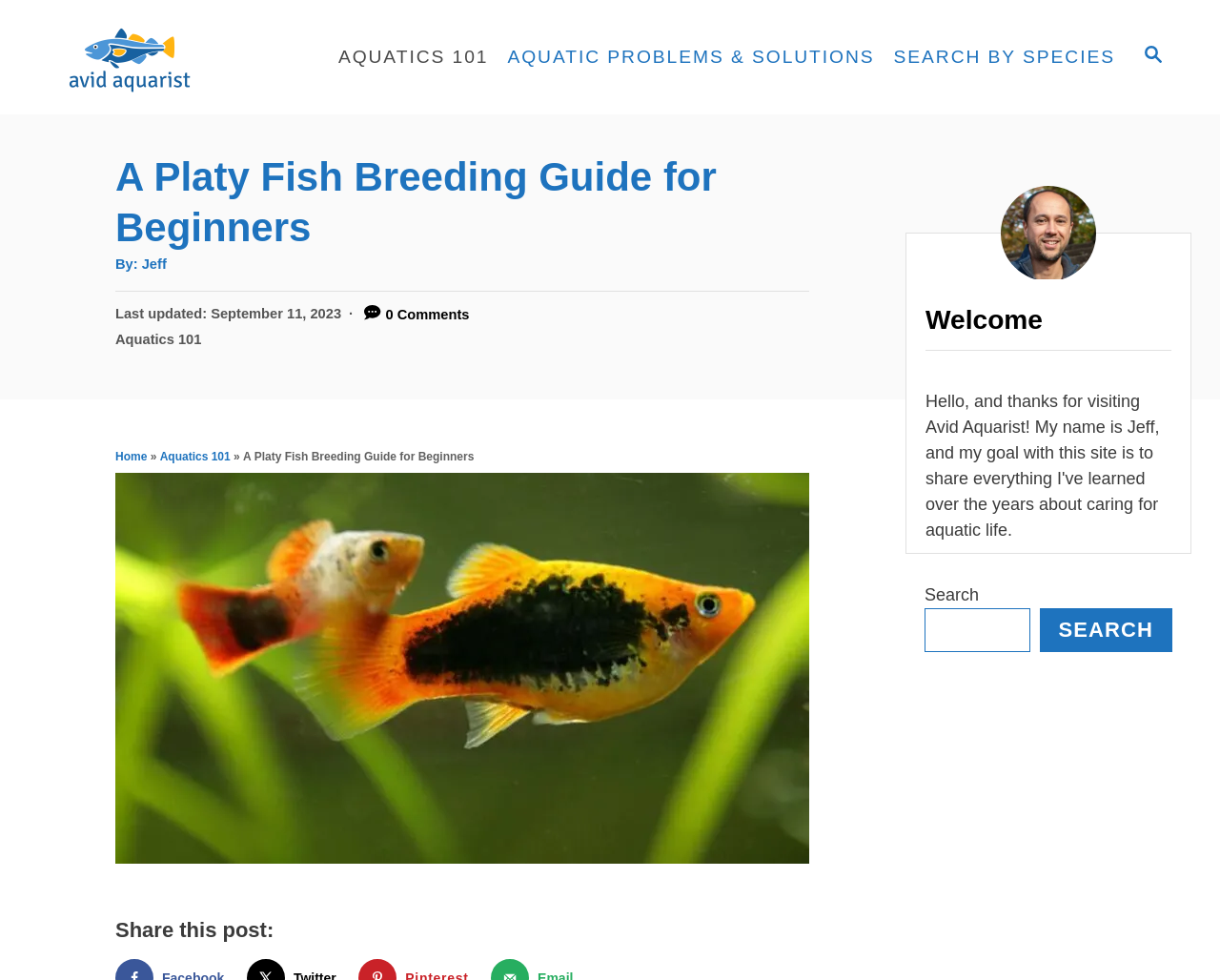Please find and report the bounding box coordinates of the element to click in order to perform the following action: "Read about aquatic problems and solutions". The coordinates should be expressed as four float numbers between 0 and 1, in the format [left, top, right, bottom].

[0.408, 0.037, 0.725, 0.08]